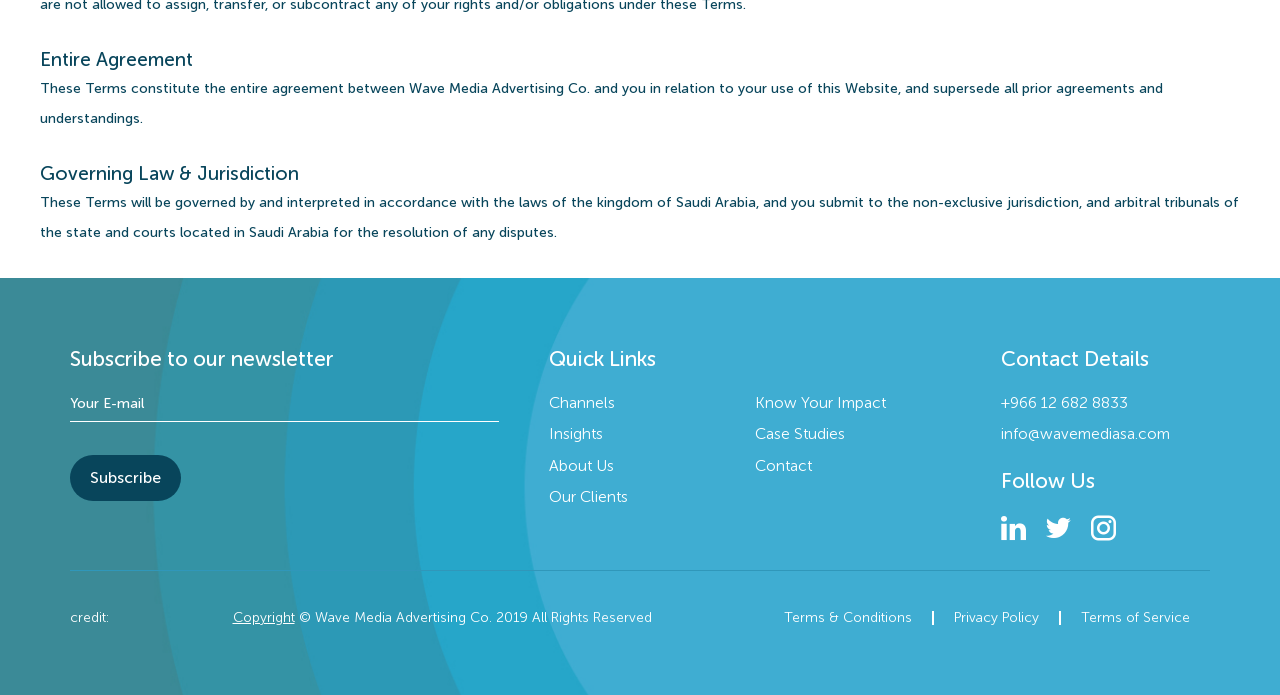Could you specify the bounding box coordinates for the clickable section to complete the following instruction: "Follow on social media"?

[0.782, 0.731, 0.802, 0.791]